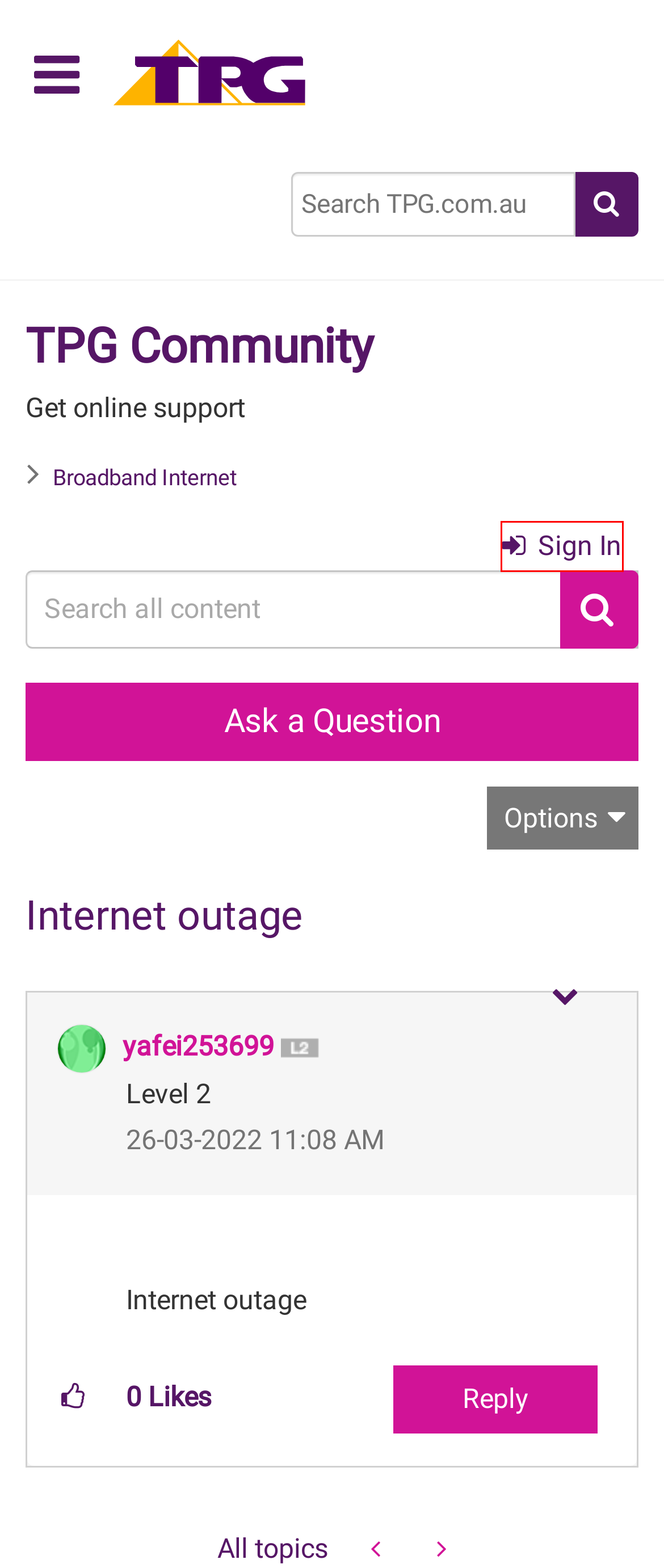You are provided with a screenshot of a webpage that has a red bounding box highlighting a UI element. Choose the most accurate webpage description that matches the new webpage after clicking the highlighted element. Here are your choices:
A. Sign In to TPG Community - TPG Community
B. Home Wireless Broadband Plan on 4G network | TPG
C. About Ahra_G - TPG Community
D. Accessibility Support | TPG website
E. Fibre to the Building (FTTB) Plans | TPG
F. About yafei253699 - TPG Community
G. TPG Service Description and Terms & Conditions
H. nbn®, Internet & Mobile Service Provider | TPG

A